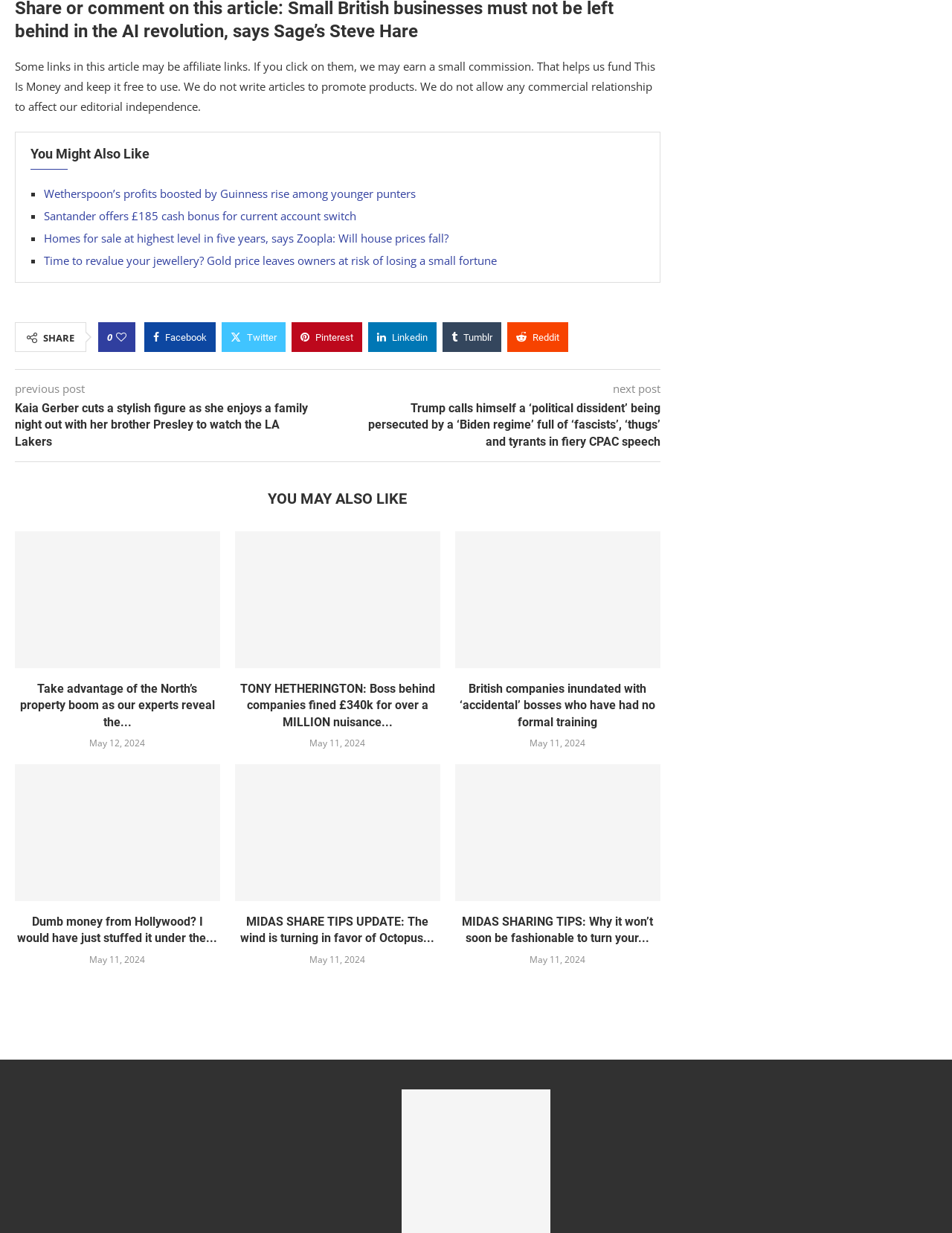Please give the bounding box coordinates of the area that should be clicked to fulfill the following instruction: "View 'Take advantage of the North’s property boom as our experts reveal the university town offering homeowners a whopping 14 per cent annual return'". The coordinates should be in the format of four float numbers from 0 to 1, i.e., [left, top, right, bottom].

[0.016, 0.431, 0.231, 0.542]